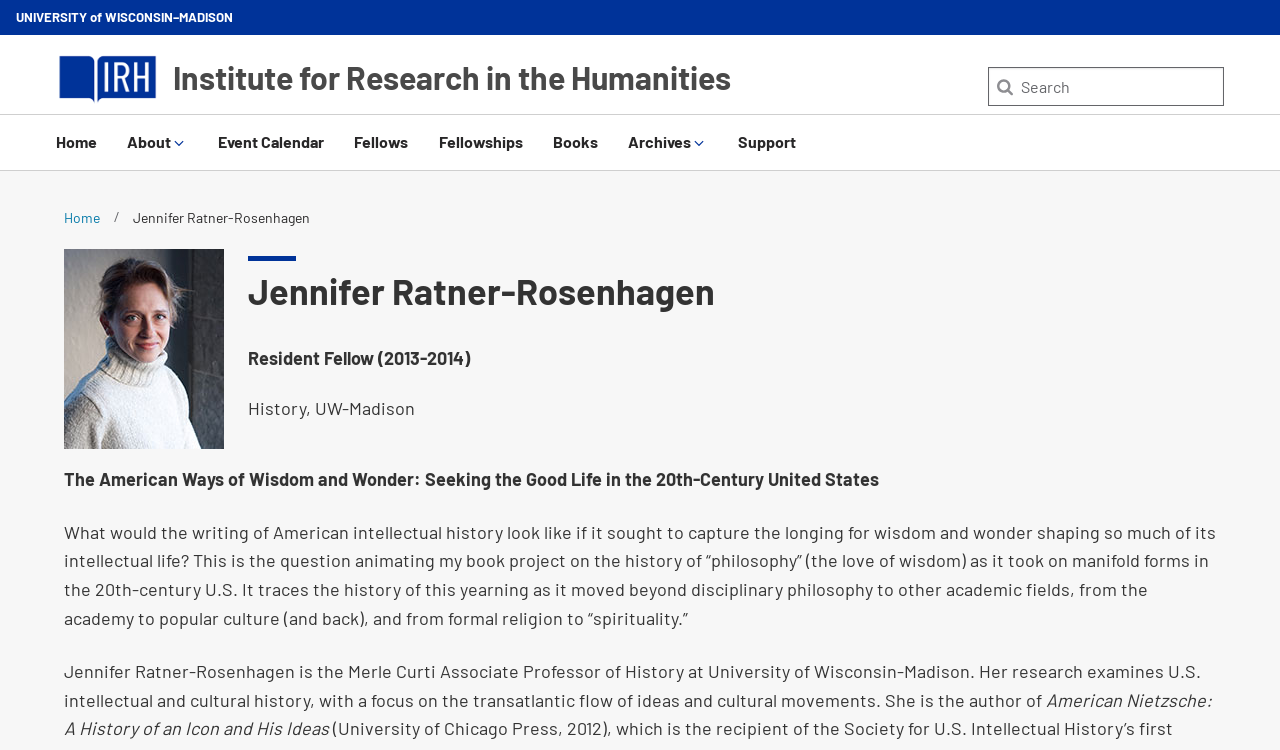What is the title of Jennifer Ratner-Rosenhagen's book project?
Based on the image, provide a one-word or brief-phrase response.

The American Ways of Wisdom and Wonder